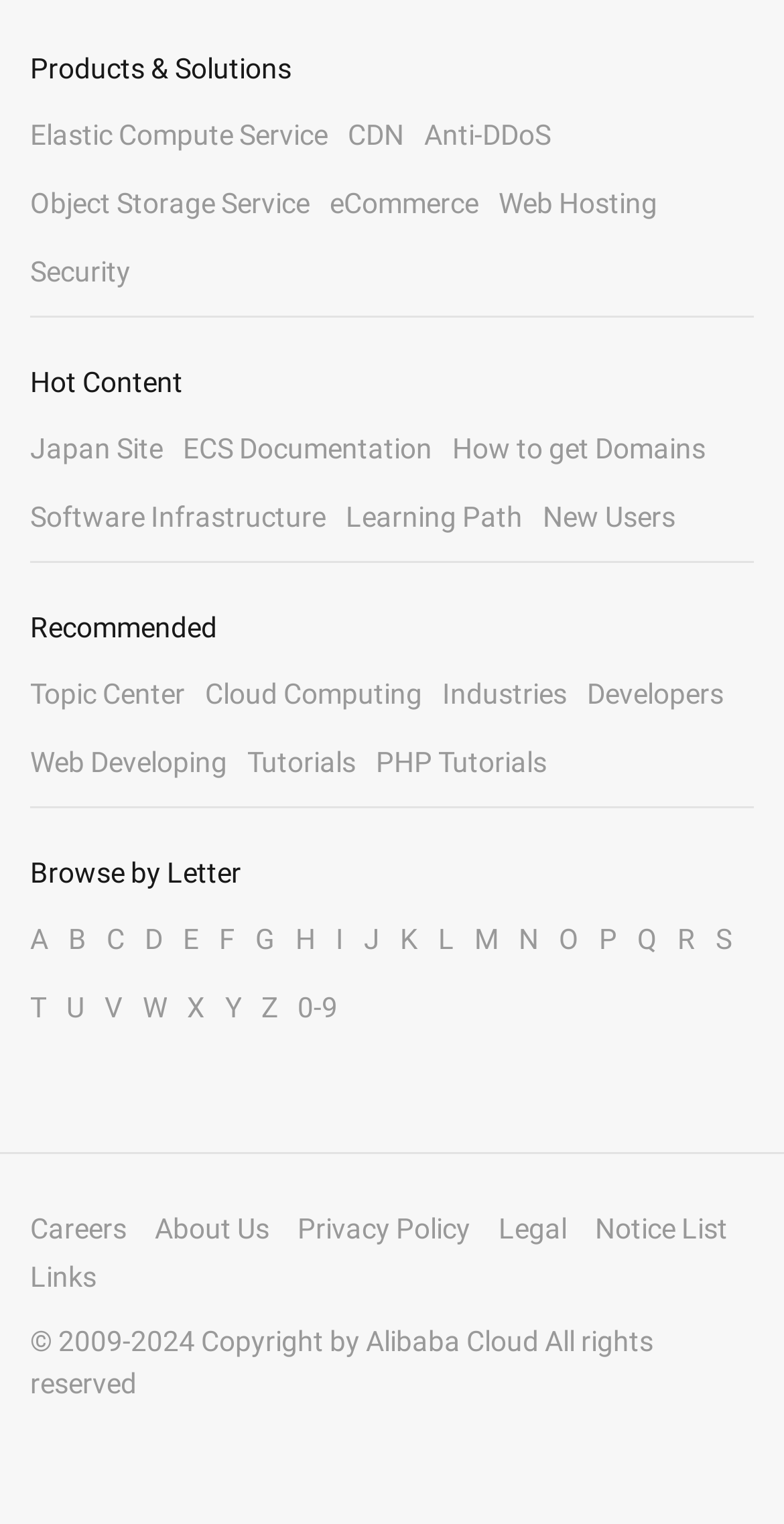Please specify the bounding box coordinates of the element that should be clicked to execute the given instruction: 'Click on Elastic Compute Service'. Ensure the coordinates are four float numbers between 0 and 1, expressed as [left, top, right, bottom].

[0.038, 0.078, 0.418, 0.1]